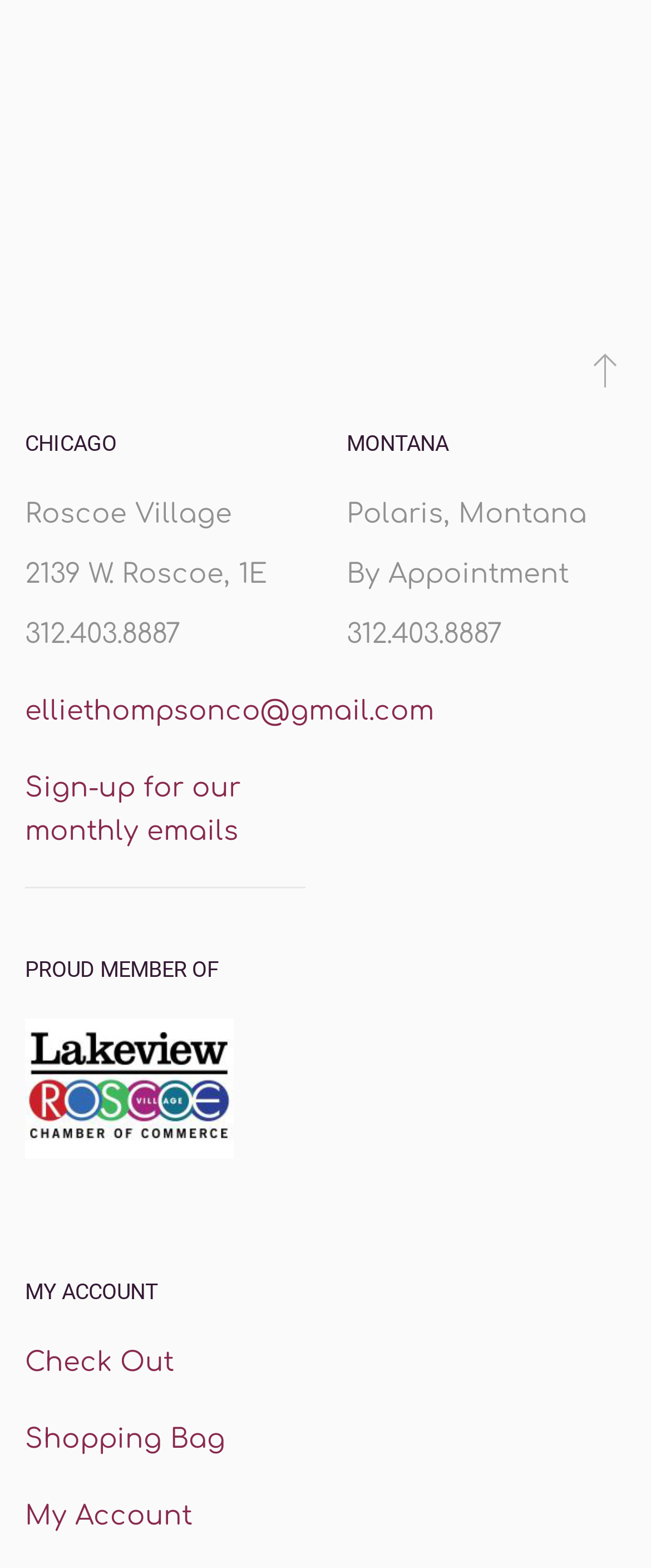What is the name of the village mentioned below CHICAGO?
Based on the image, answer the question with as much detail as possible.

I found the StaticText 'Roscoe Village' below the heading 'CHICAGO', which indicates the name of the village.